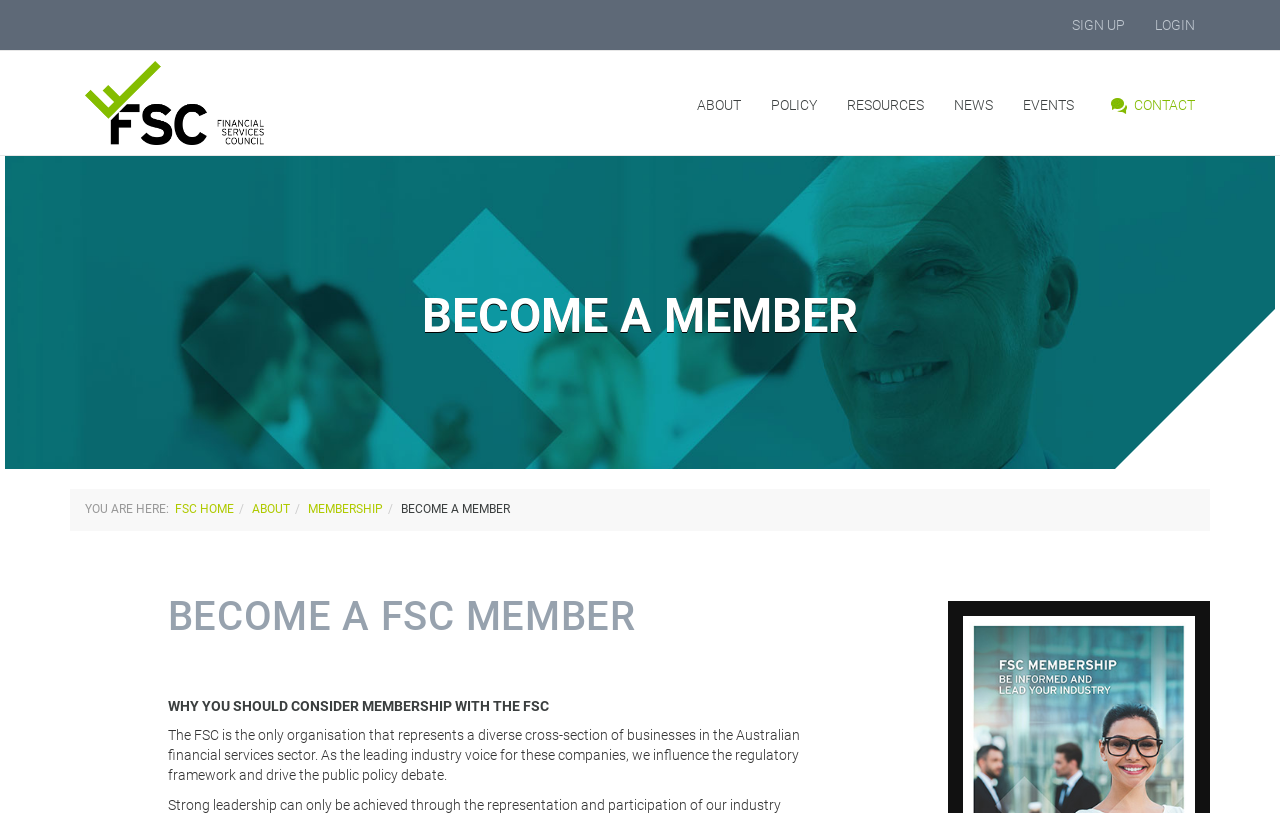Please determine the bounding box coordinates for the UI element described as: "About".

[0.533, 0.105, 0.591, 0.154]